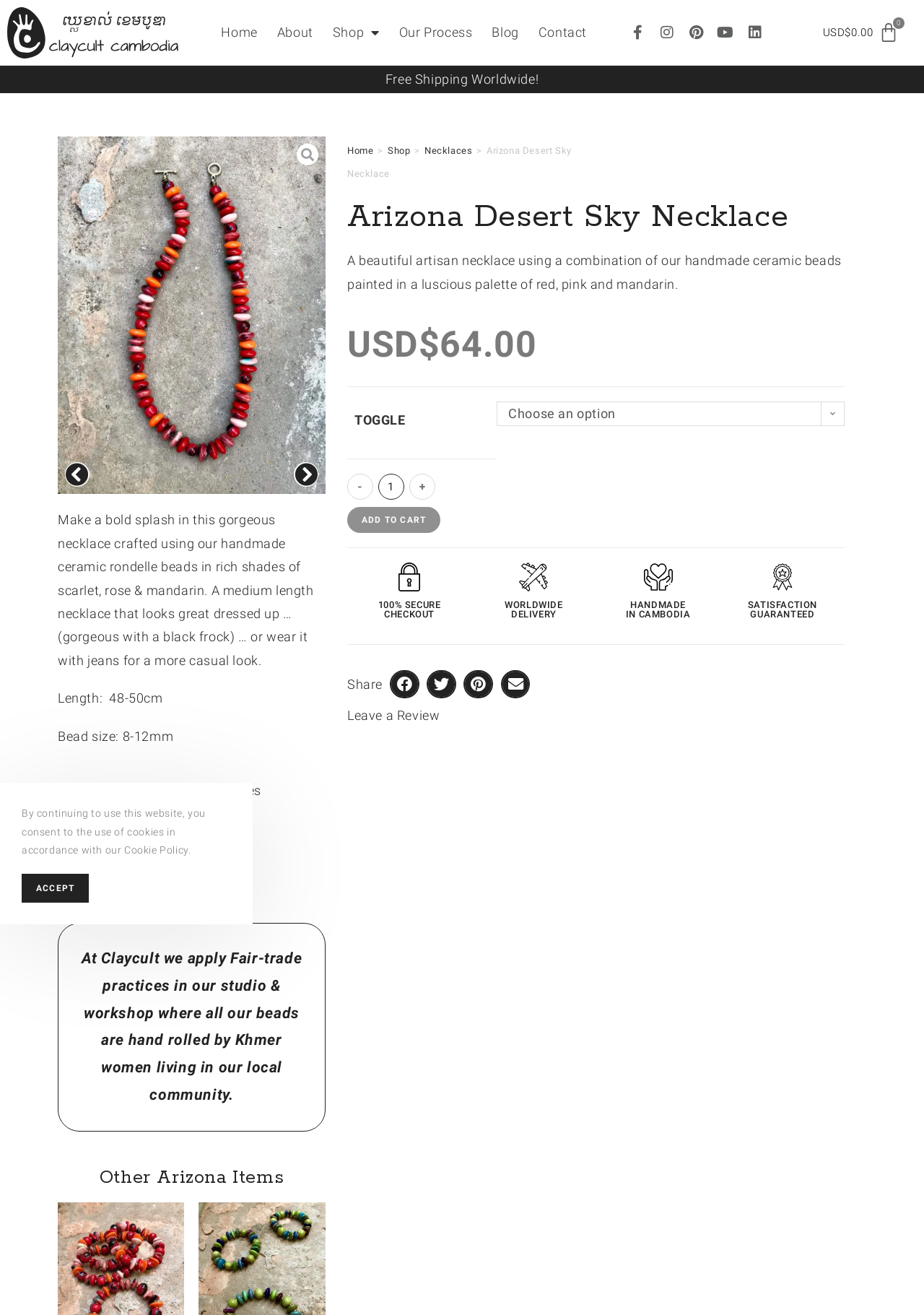Please mark the clickable region by giving the bounding box coordinates needed to complete this instruction: "Share on facebook".

[0.422, 0.51, 0.454, 0.531]